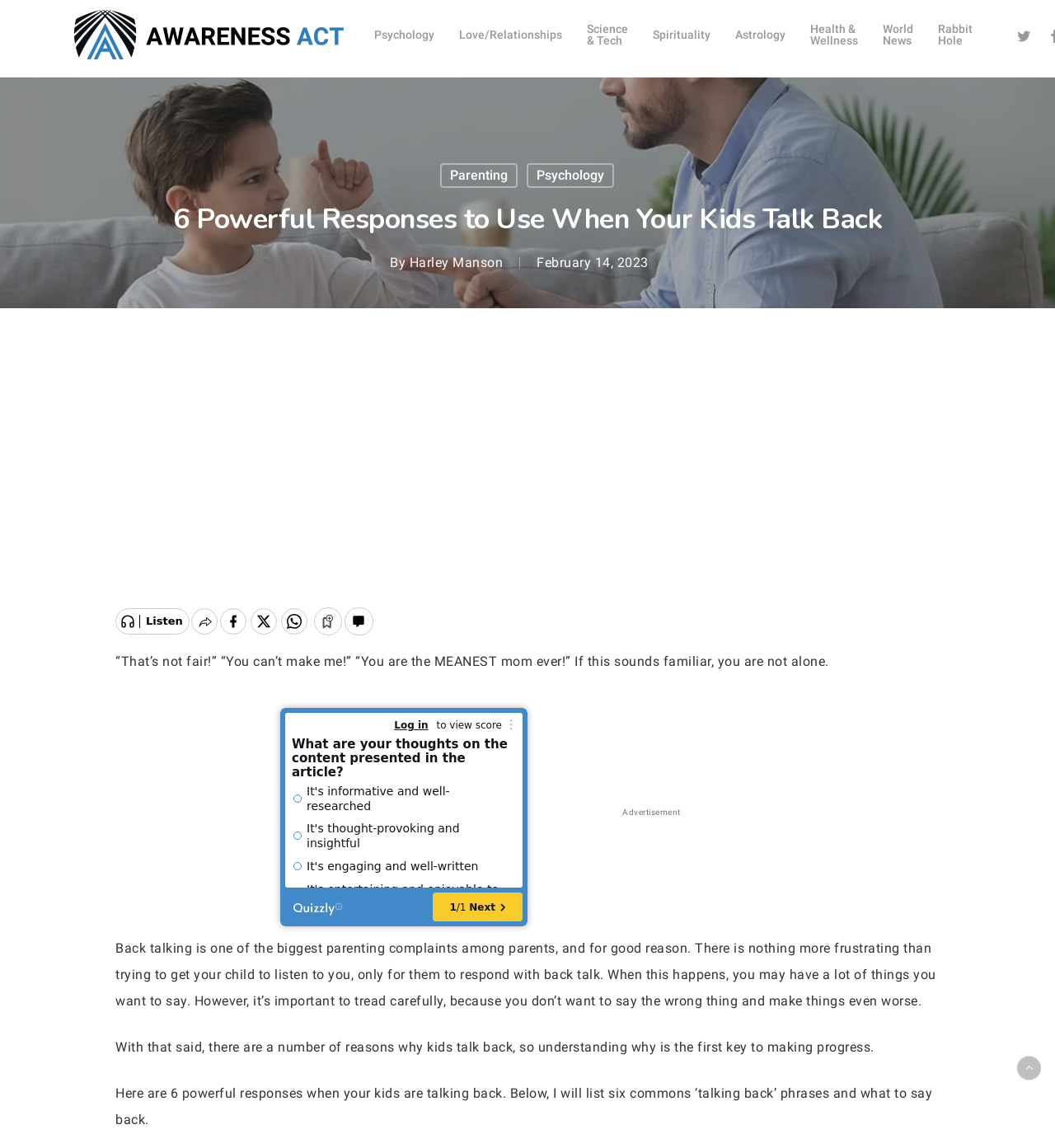Using the description: "Harley Manson", determine the UI element's bounding box coordinates. Ensure the coordinates are in the format of four float numbers between 0 and 1, i.e., [left, top, right, bottom].

[0.388, 0.222, 0.477, 0.235]